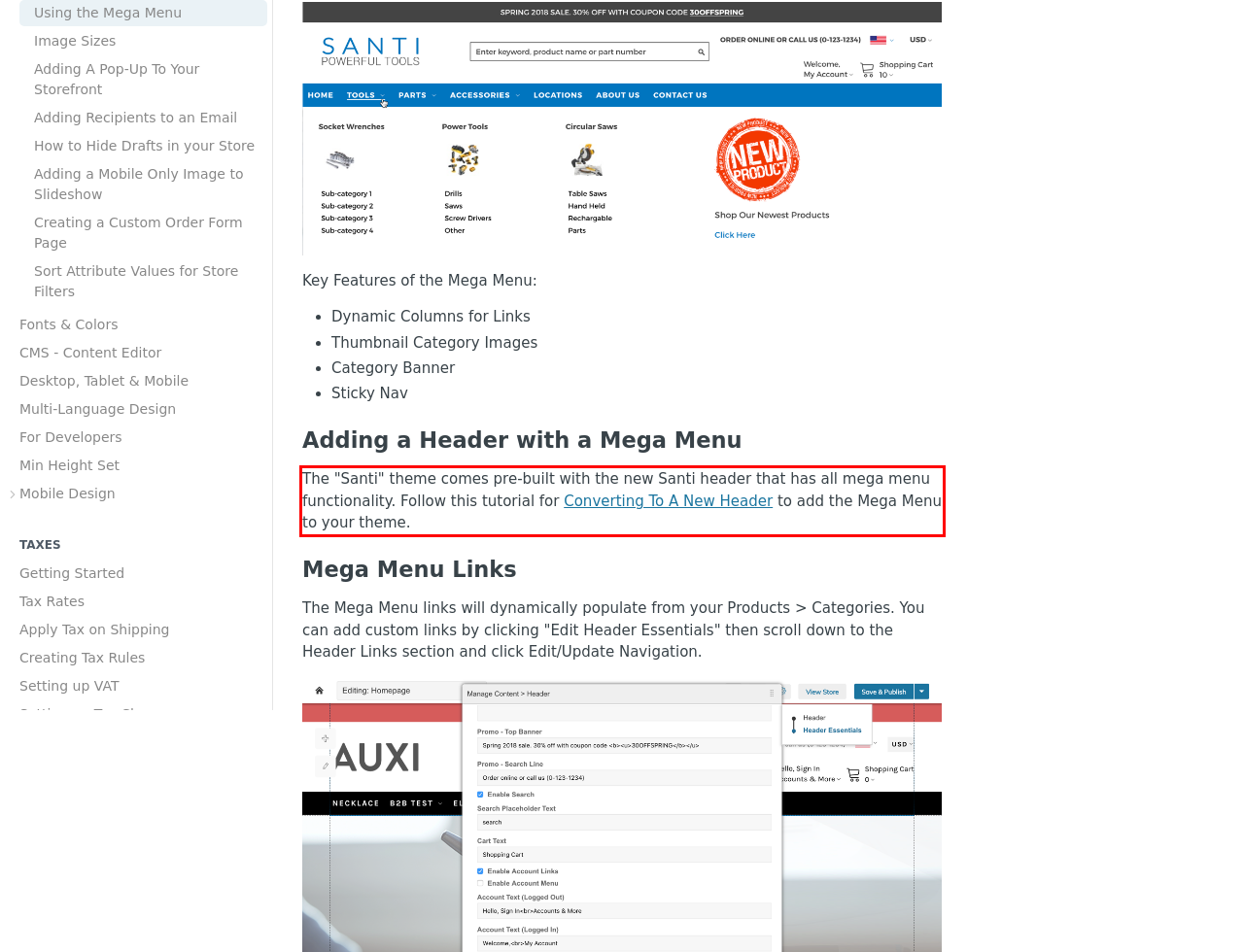Using the webpage screenshot, recognize and capture the text within the red bounding box.

The "Santi" theme comes pre-built with the new Santi header that has all mega menu functionality. Follow this tutorial for Converting To A New Header to add the Mega Menu to your theme.